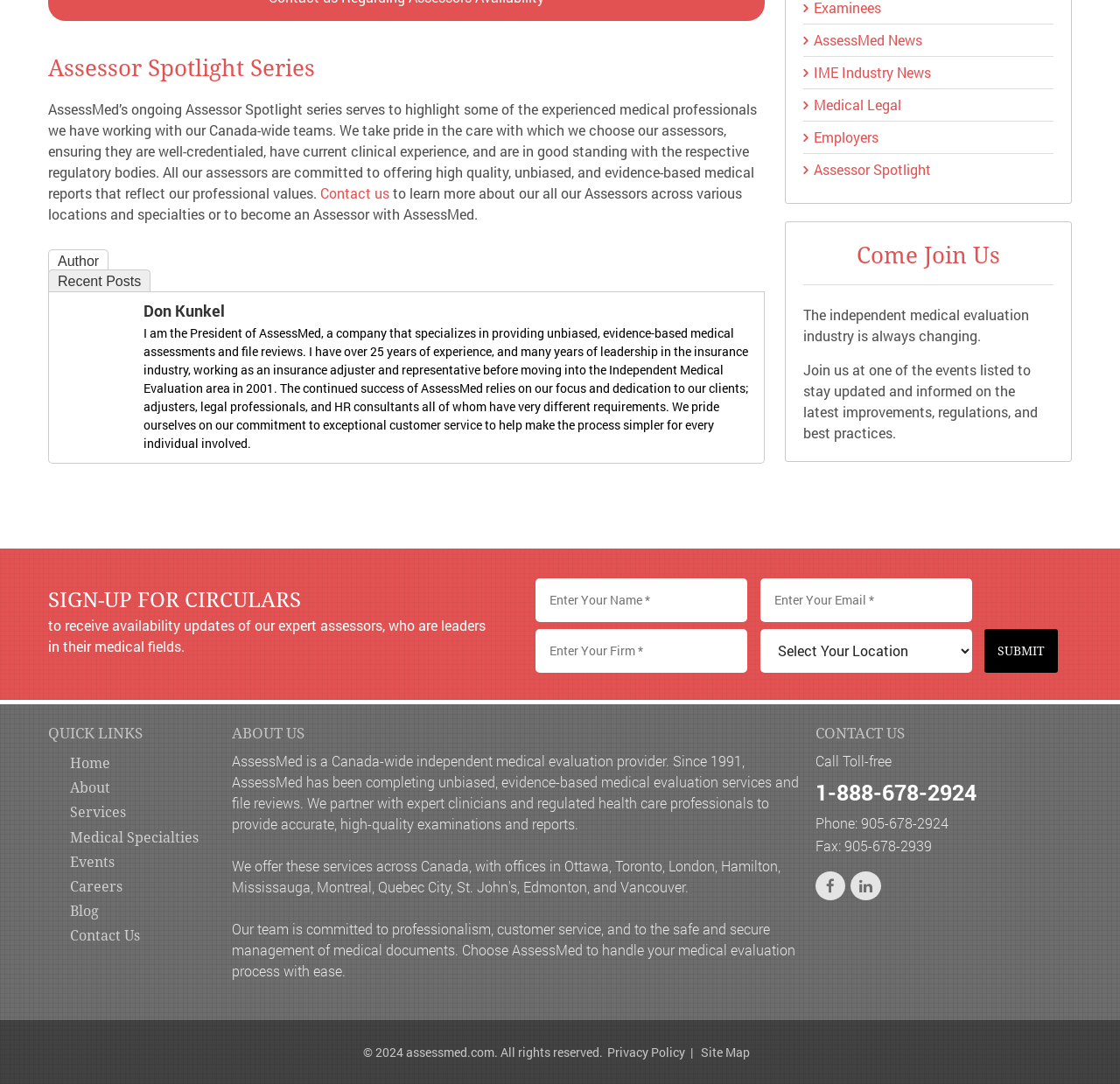Find the bounding box coordinates of the area to click in order to follow the instruction: "View event calendar".

None